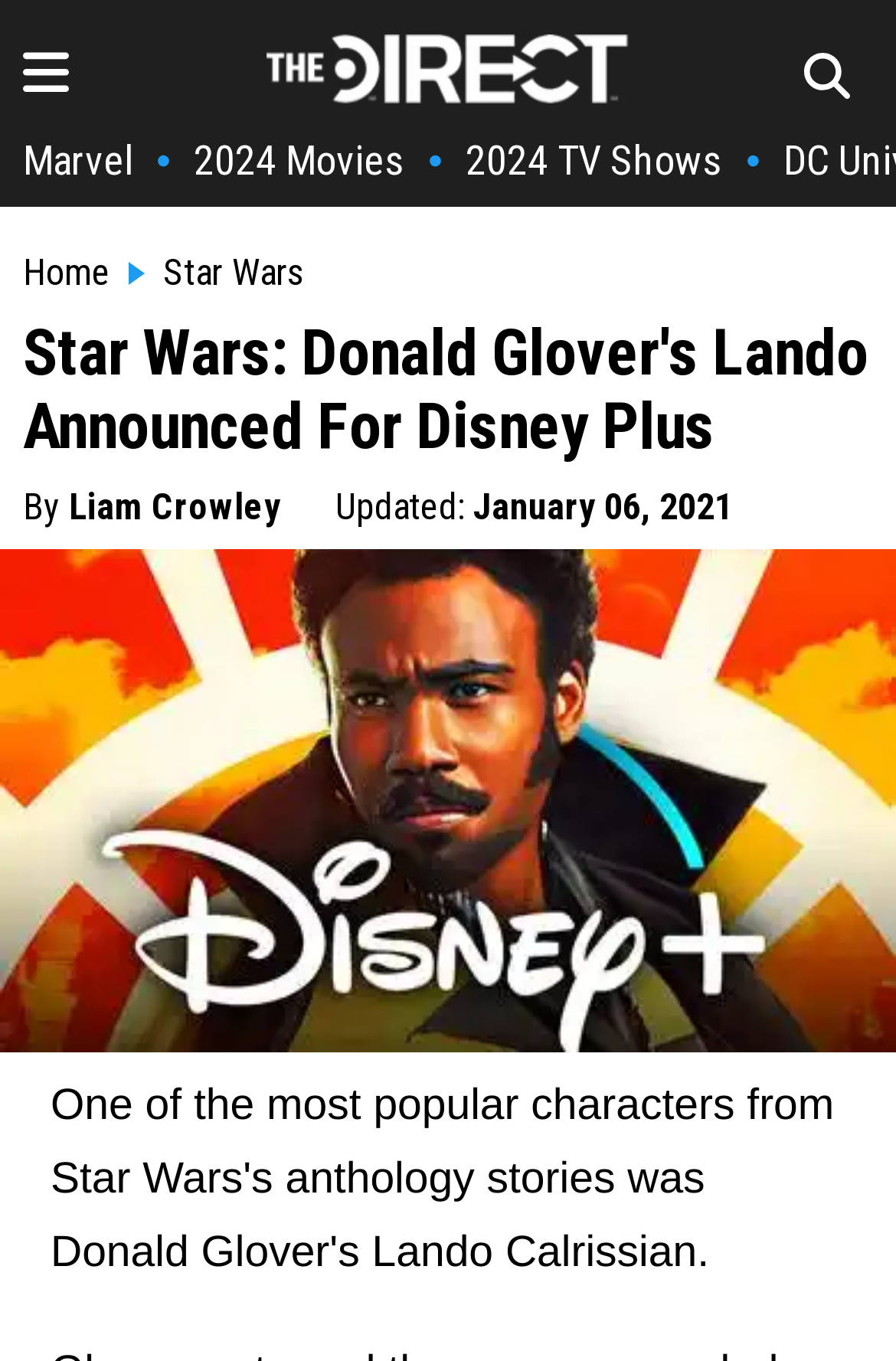Provide an in-depth caption for the elements present on the webpage.

The webpage is about the announcement of a Lando series for Disney+ at Disney Investor Day 2020, as indicated by the meta description. 

At the top left of the page, there is an image, and next to it, a link to "The Direct Homepage" with the website's logo. On the top right, there is another image. Below these elements, there are several links to different categories, including "Marvel", "2024 Movies", "2024 TV Shows", and "Home". 

Further down, there is a heading that repeats the title "Star Wars: Donald Glover's Lando Announced For Disney Plus". Below the heading, the author's name "Liam Crowley" is mentioned, along with the update time "January 06, 2021". 

The main content of the page is an image of Donald Glover as Lando Calrissian on Disney+, which takes up most of the page's width and is positioned in the middle.